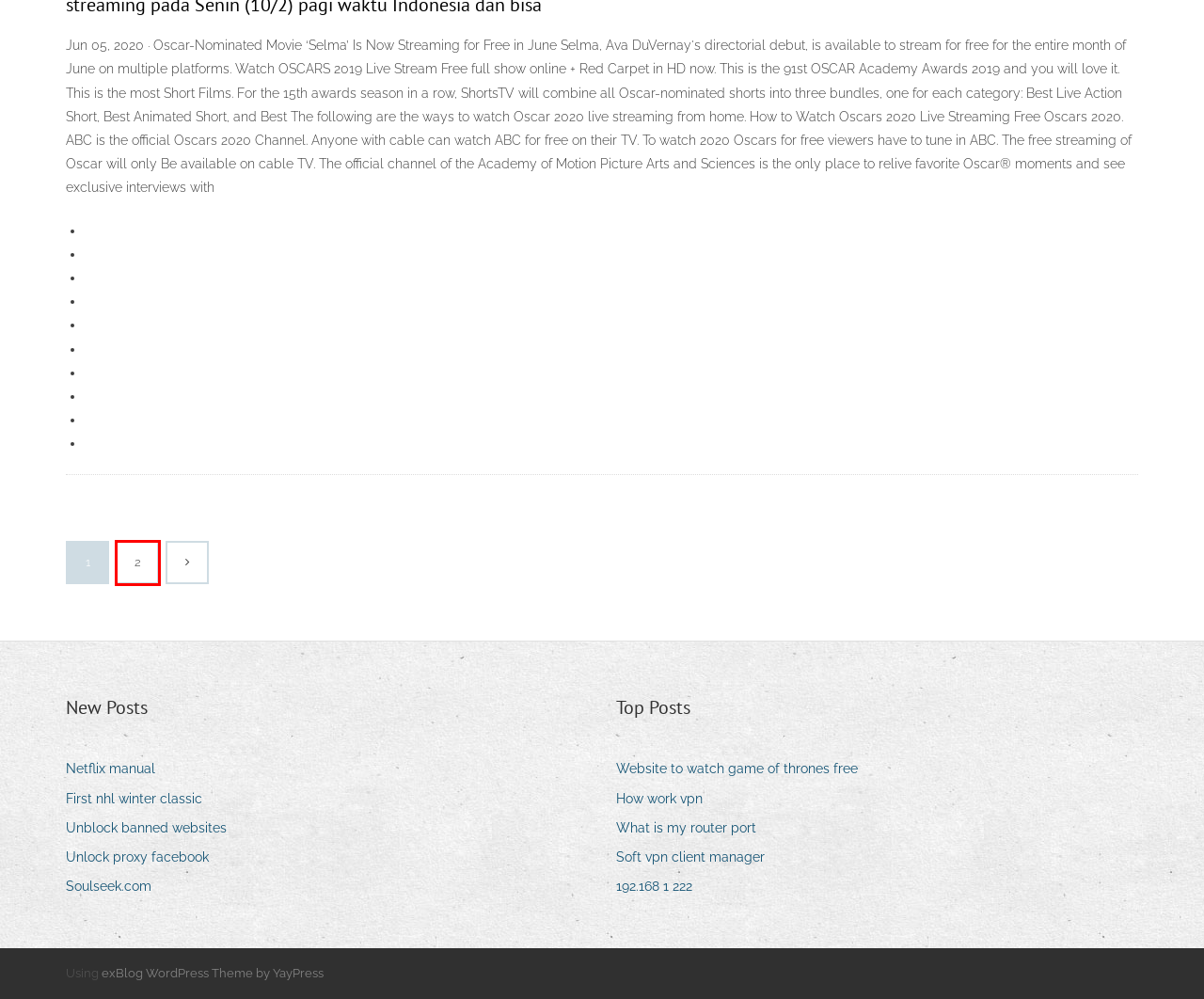You have a screenshot showing a webpage with a red bounding box around a UI element. Choose the webpage description that best matches the new page after clicking the highlighted element. Here are the options:
A. In gambling what is the money line
B. First nhl winter classic fujoq
C. Unblock banned websites tskml
D. Fuerst53903 . gigavpngvfzc.web.app
E. Carreras precisas de trading llc frzcs
F. Big bang unico world poker tour limited edition
G. Netflix manual mpulu
H. Skripsi unit kegiatan belajar mandiri

D